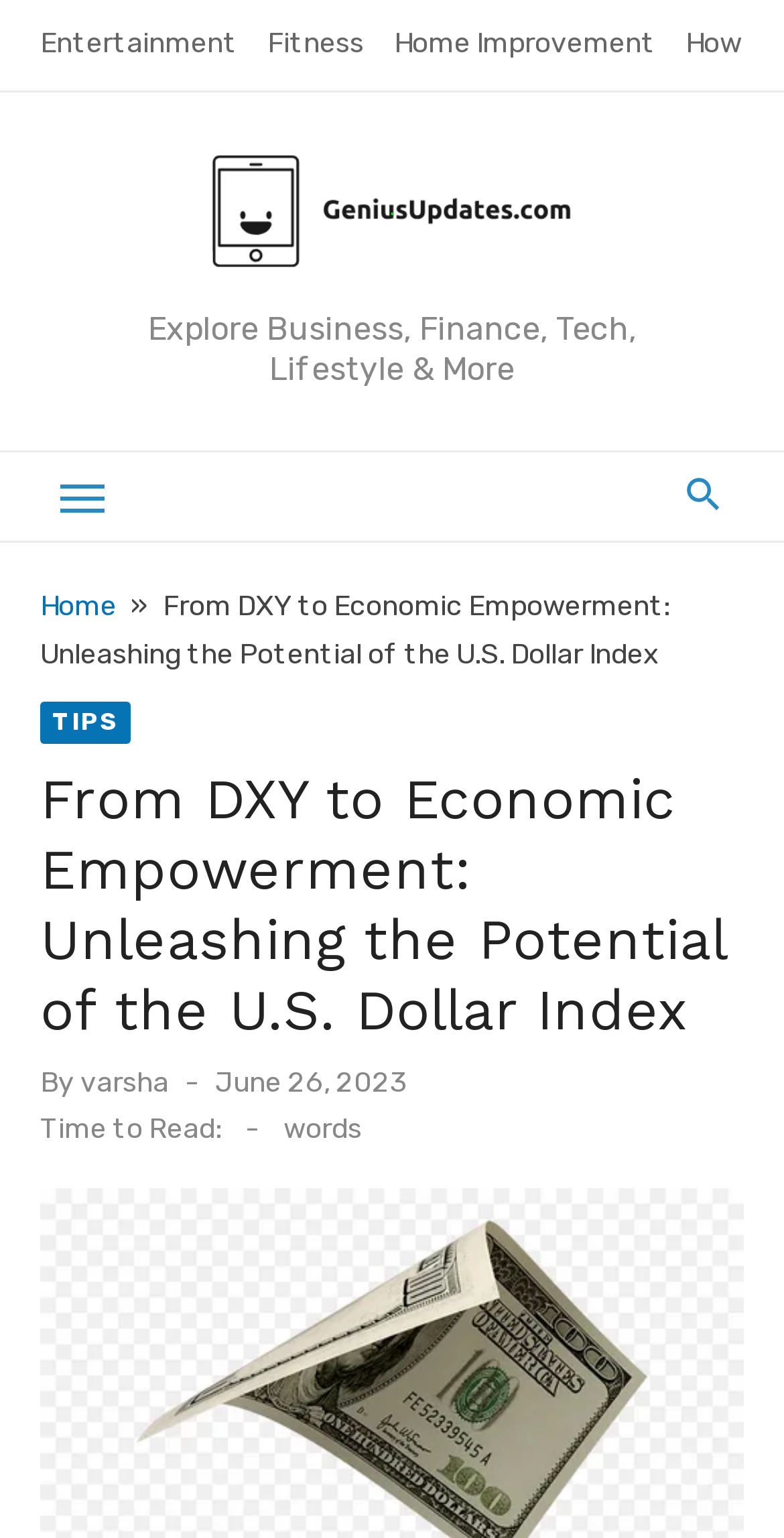Please identify the bounding box coordinates of the element on the webpage that should be clicked to follow this instruction: "Click on the 'TIPS' link". The bounding box coordinates should be given as four float numbers between 0 and 1, formatted as [left, top, right, bottom].

[0.051, 0.456, 0.167, 0.483]